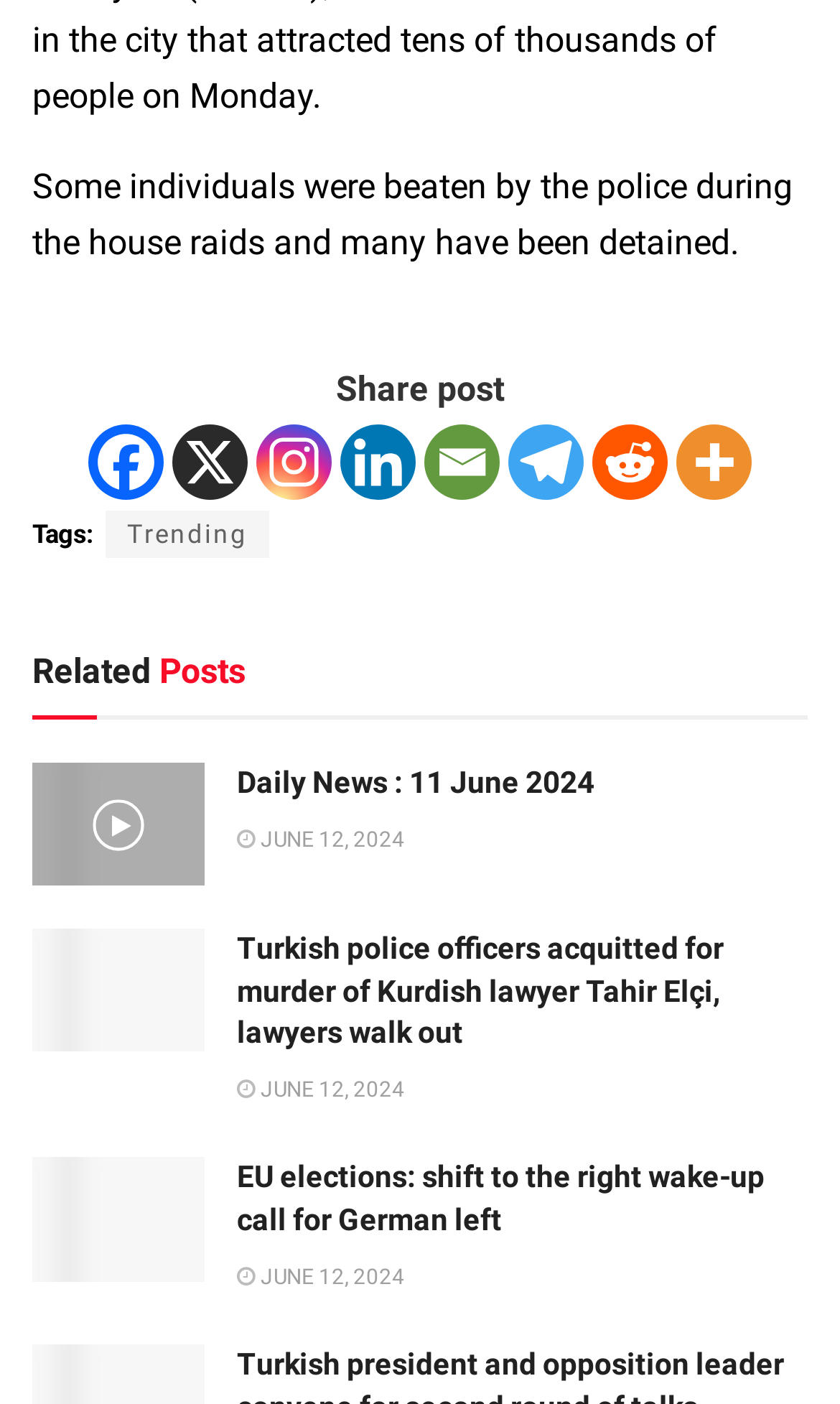Determine the bounding box coordinates of the clickable element to complete this instruction: "Read article 'Turkish police officers acquitted for murder of Kurdish lawyer Tahir Elçi, lawyers walk out'". Provide the coordinates in the format of four float numbers between 0 and 1, [left, top, right, bottom].

[0.038, 0.662, 0.244, 0.749]